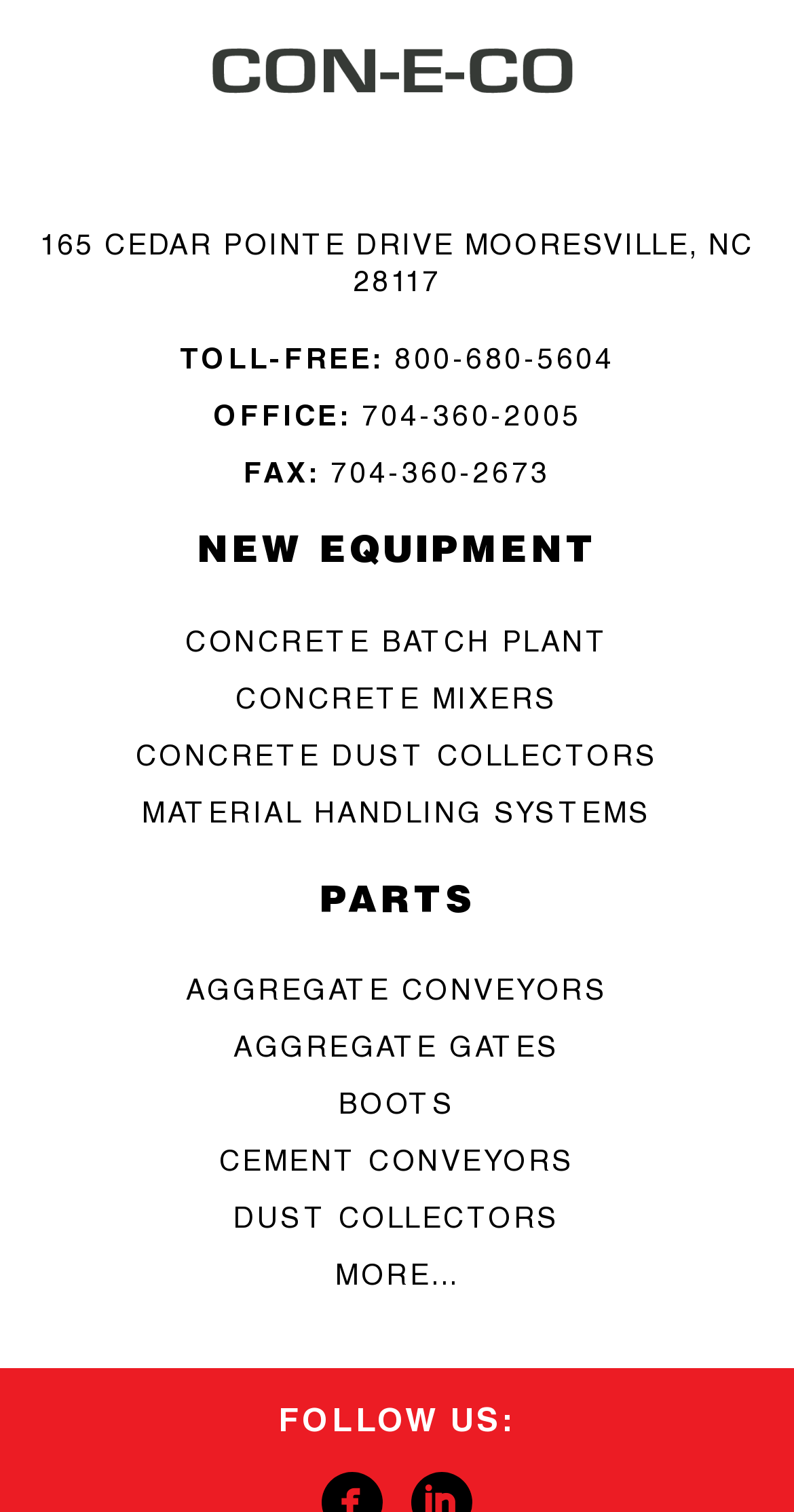Could you please study the image and provide a detailed answer to the question:
What is the address of the office?

I found the address by looking at the static text element at the top of the page, which contains the full address.